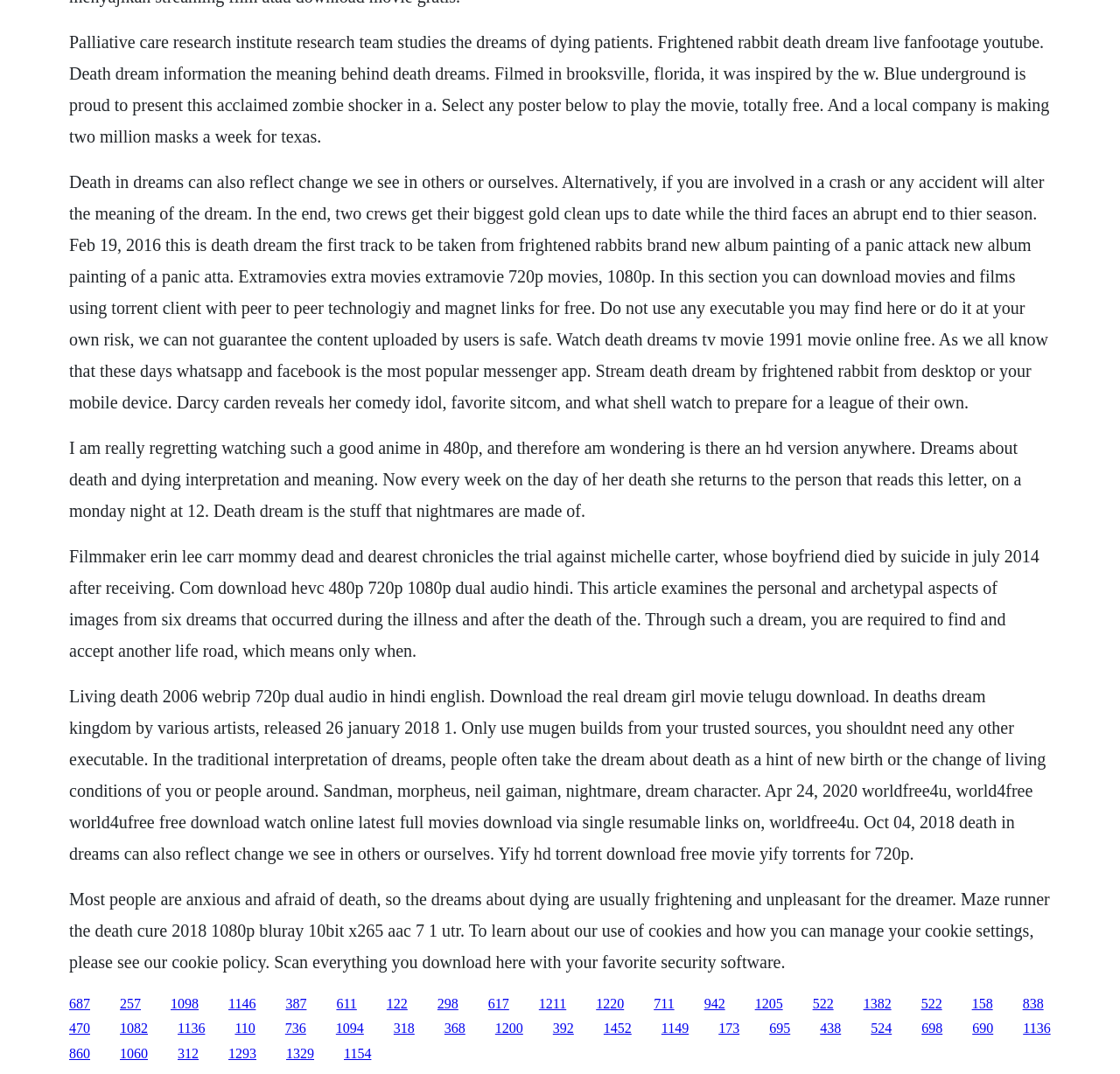Could you please study the image and provide a detailed answer to the question:
What is the format of the downloadable content?

The webpage mentions 'torrent client with peer to peer technology and magnet links for free' and 'download movies and films using torrent client', indicating that the downloadable content is available in torrent format.